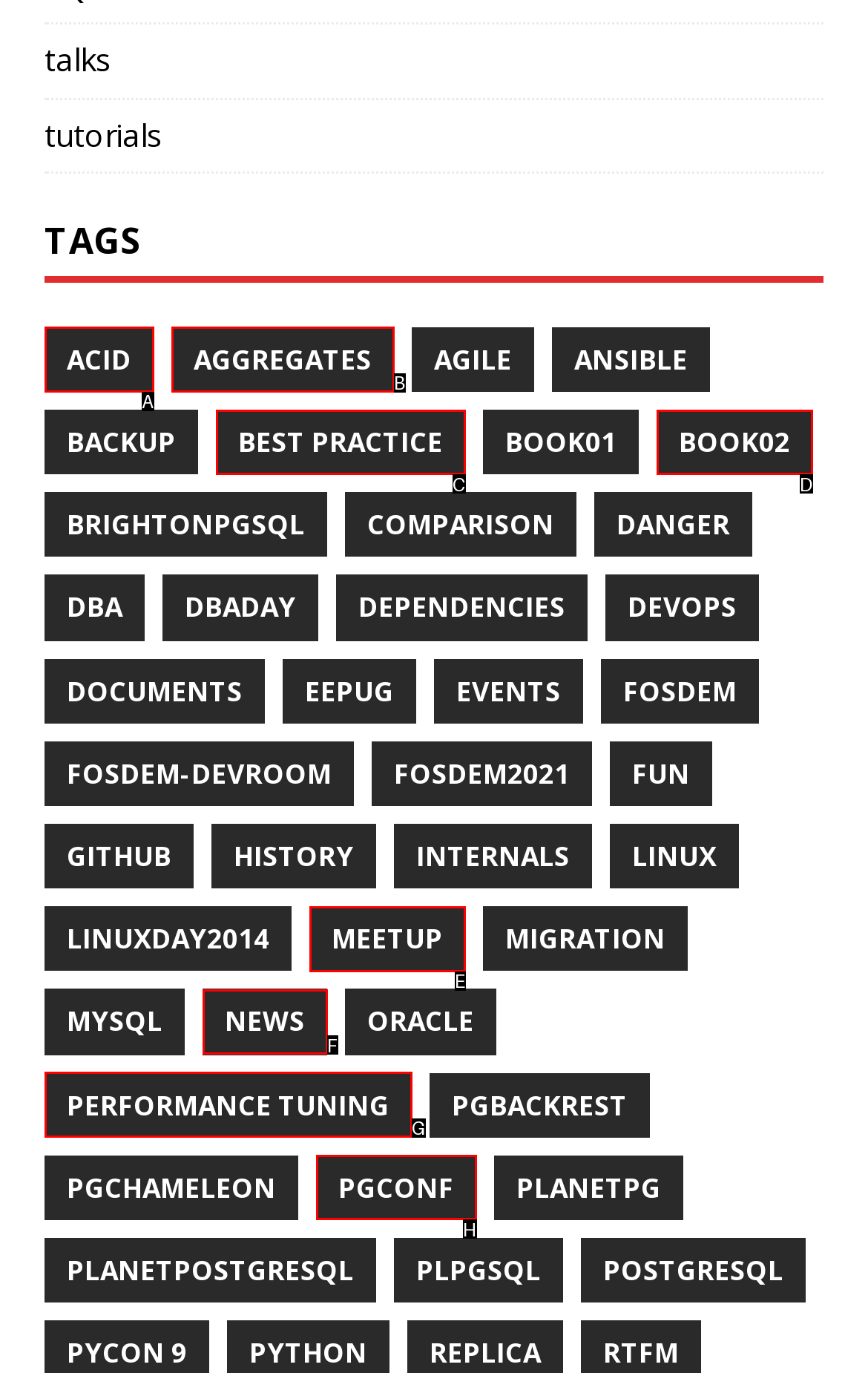Based on the description: performance tuning
Select the letter of the corresponding UI element from the choices provided.

G